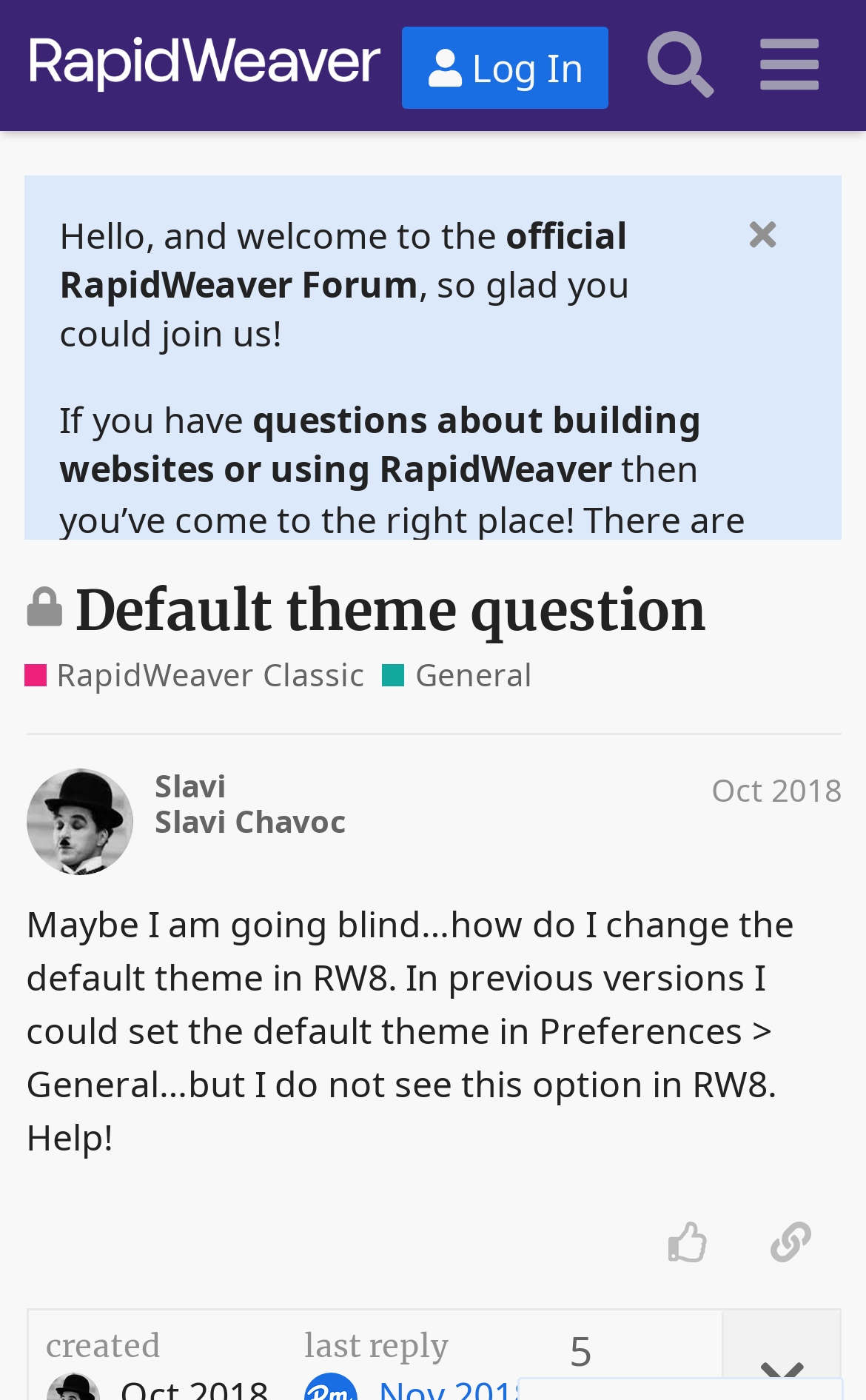Please specify the bounding box coordinates of the element that should be clicked to execute the given instruction: 'Open the site navigation'. Ensure the coordinates are four float numbers between 0 and 1, expressed as [left, top, right, bottom].

None